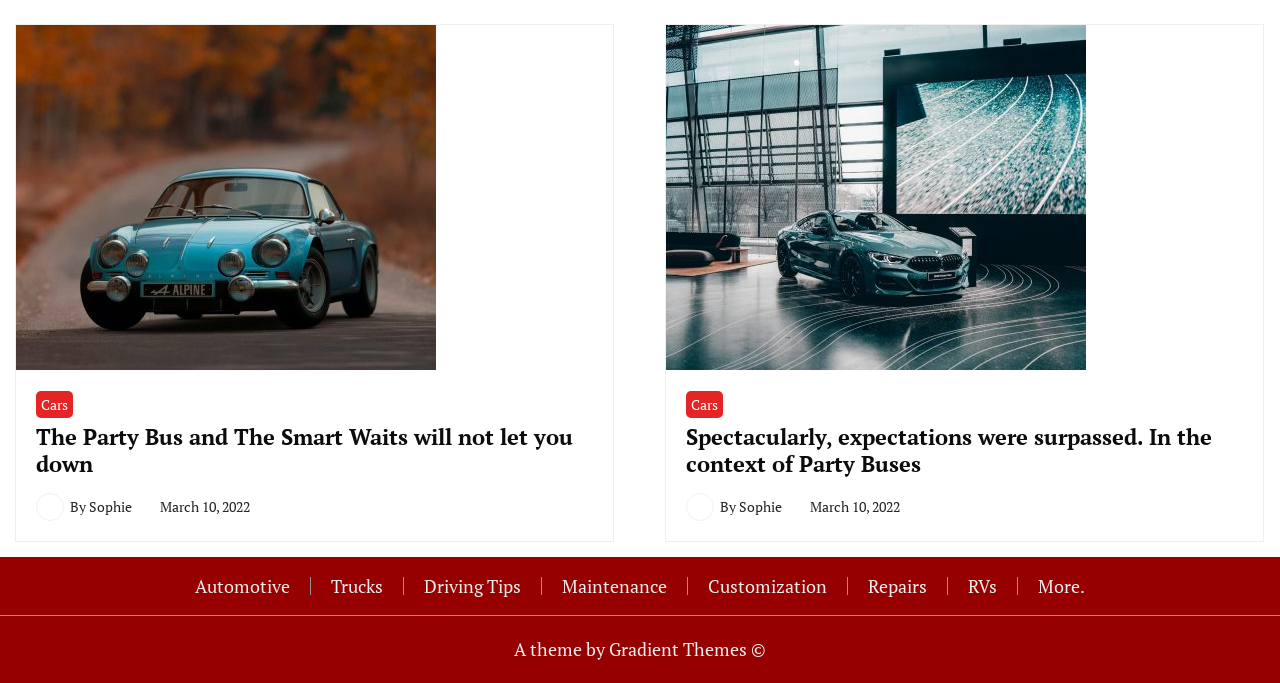Find the bounding box coordinates corresponding to the UI element with the description: "Driving Tips". The coordinates should be formatted as [left, top, right, bottom], with values as floats between 0 and 1.

[0.331, 0.84, 0.407, 0.875]